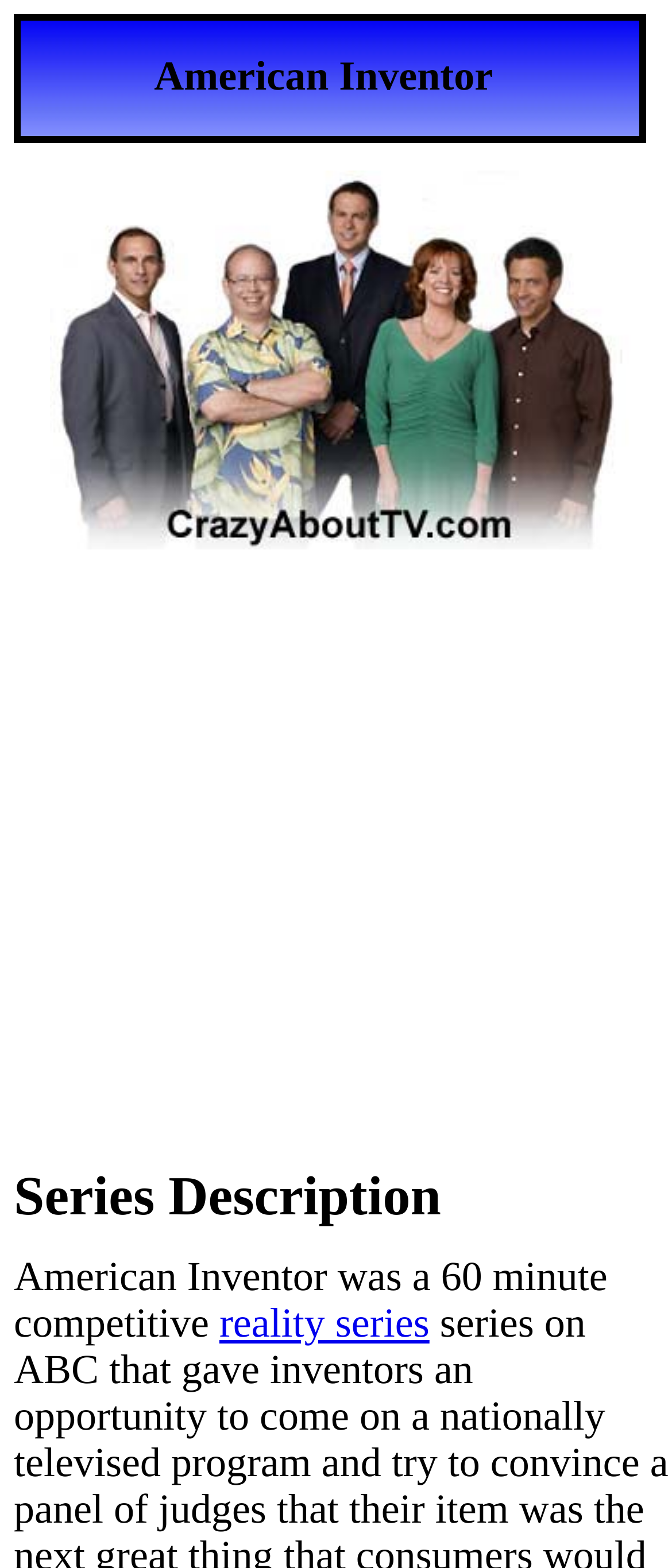Based on the element description: "aria-label="Advertisement" name="aswift_1" title="Advertisement"", identify the UI element and provide its bounding box coordinates. Use four float numbers between 0 and 1, [left, top, right, bottom].

[0.0, 0.368, 1.0, 0.725]